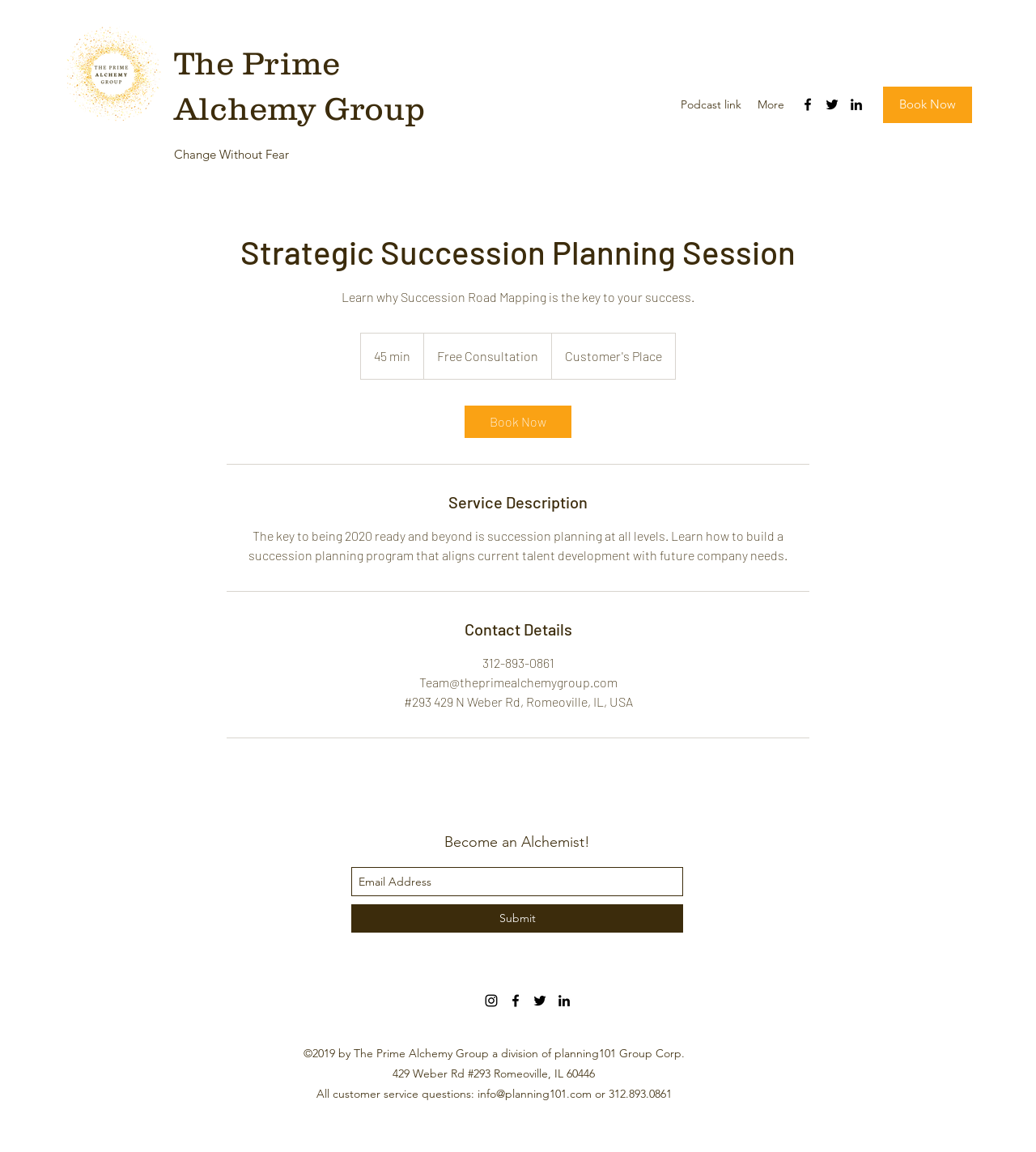Locate the bounding box of the UI element described in the following text: "Book Now".

[0.852, 0.075, 0.938, 0.107]